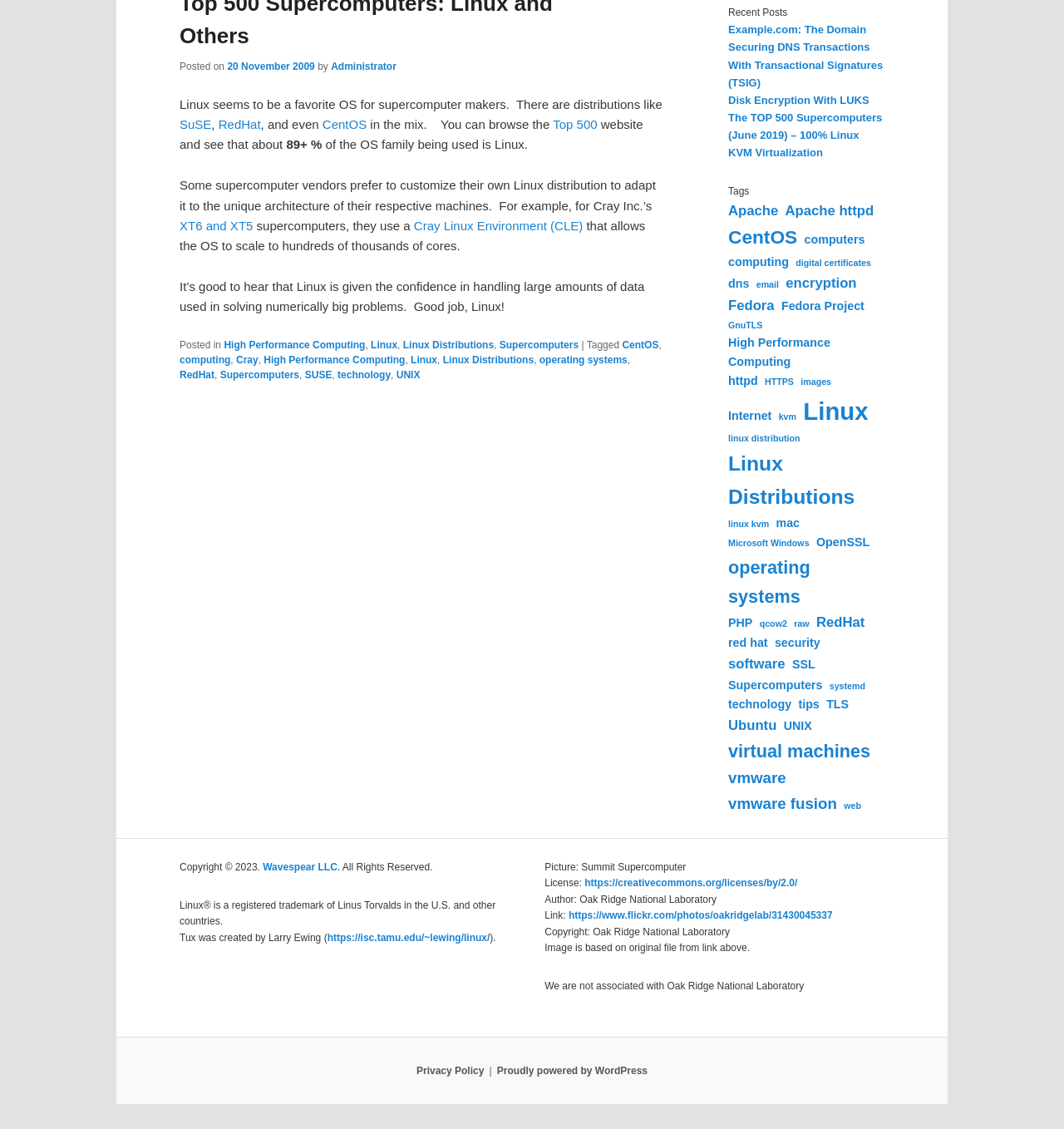Given the element description: "virtual machines", predict the bounding box coordinates of the UI element it refers to, using four float numbers between 0 and 1, i.e., [left, top, right, bottom].

[0.684, 0.652, 0.818, 0.678]